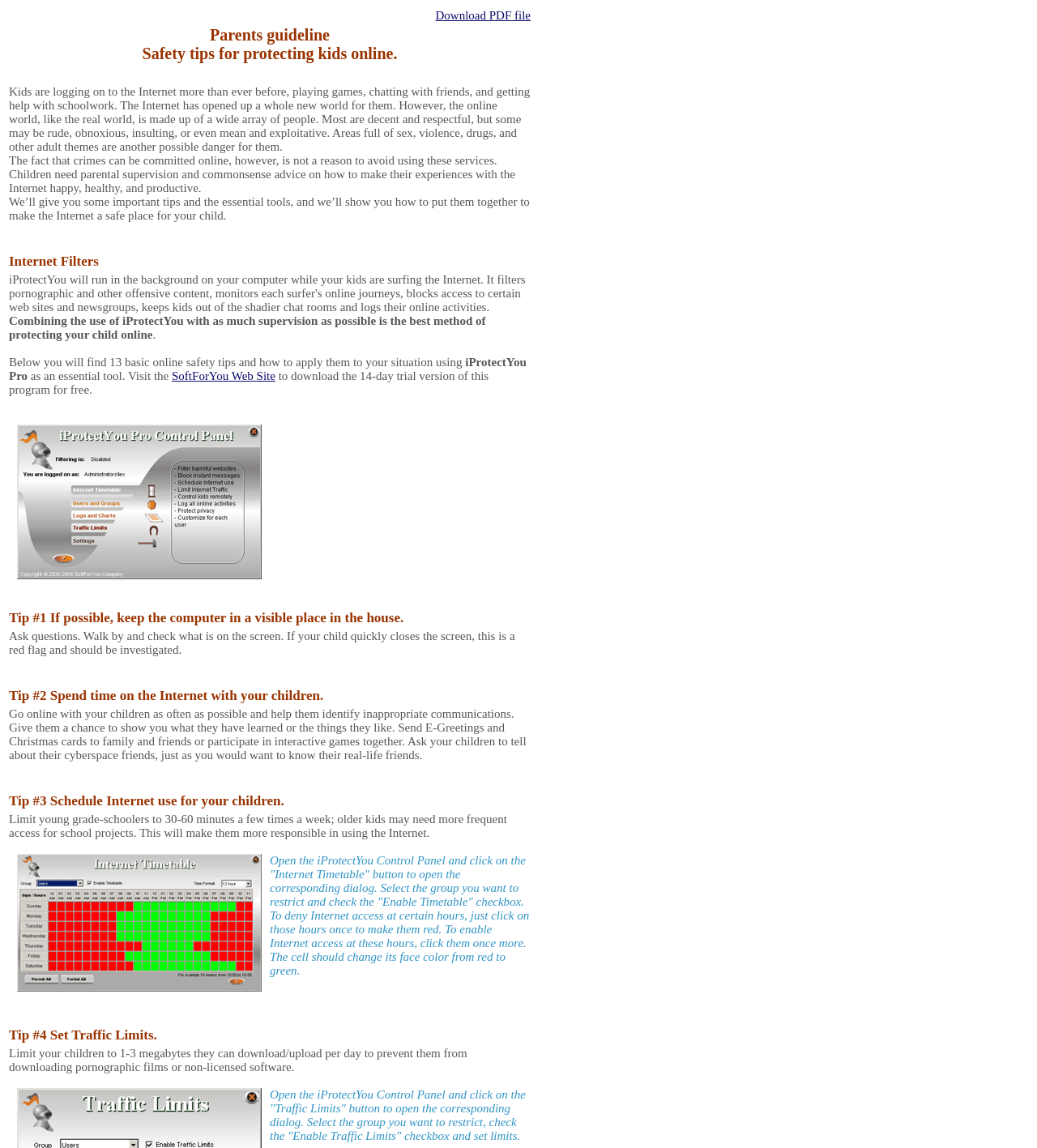What is the purpose of the 'Internet Timetable' feature in iProtectYou?
Examine the image closely and answer the question with as much detail as possible.

The 'Internet Timetable' feature in iProtectYou allows parents to restrict internet access at certain hours, which can help to limit the amount of time children spend online and prevent them from accessing the internet at inappropriate times.